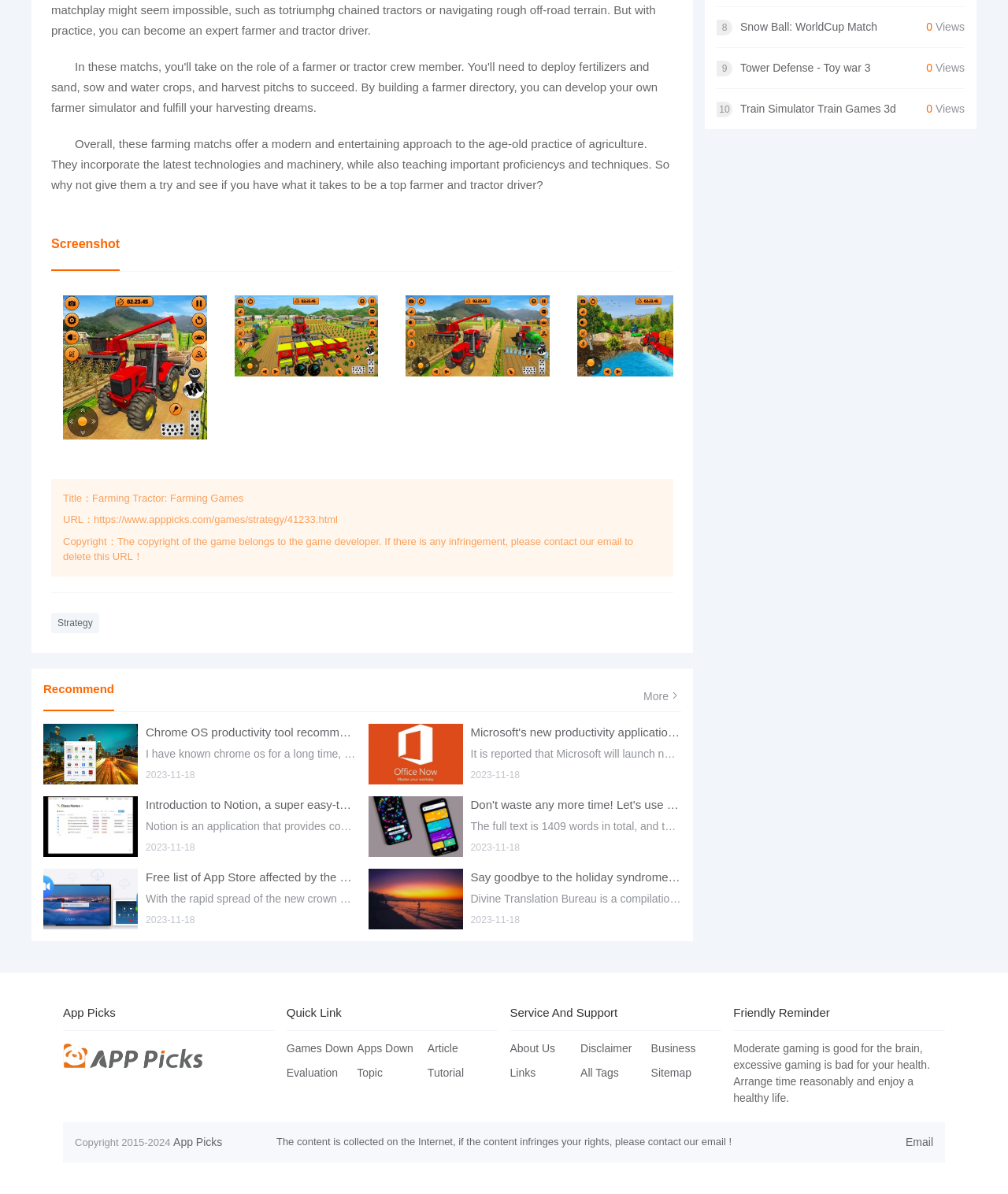Determine the bounding box coordinates of the element's region needed to click to follow the instruction: "Click the 'About Us' link". Provide these coordinates as four float numbers between 0 and 1, formatted as [left, top, right, bottom].

[0.506, 0.873, 0.551, 0.883]